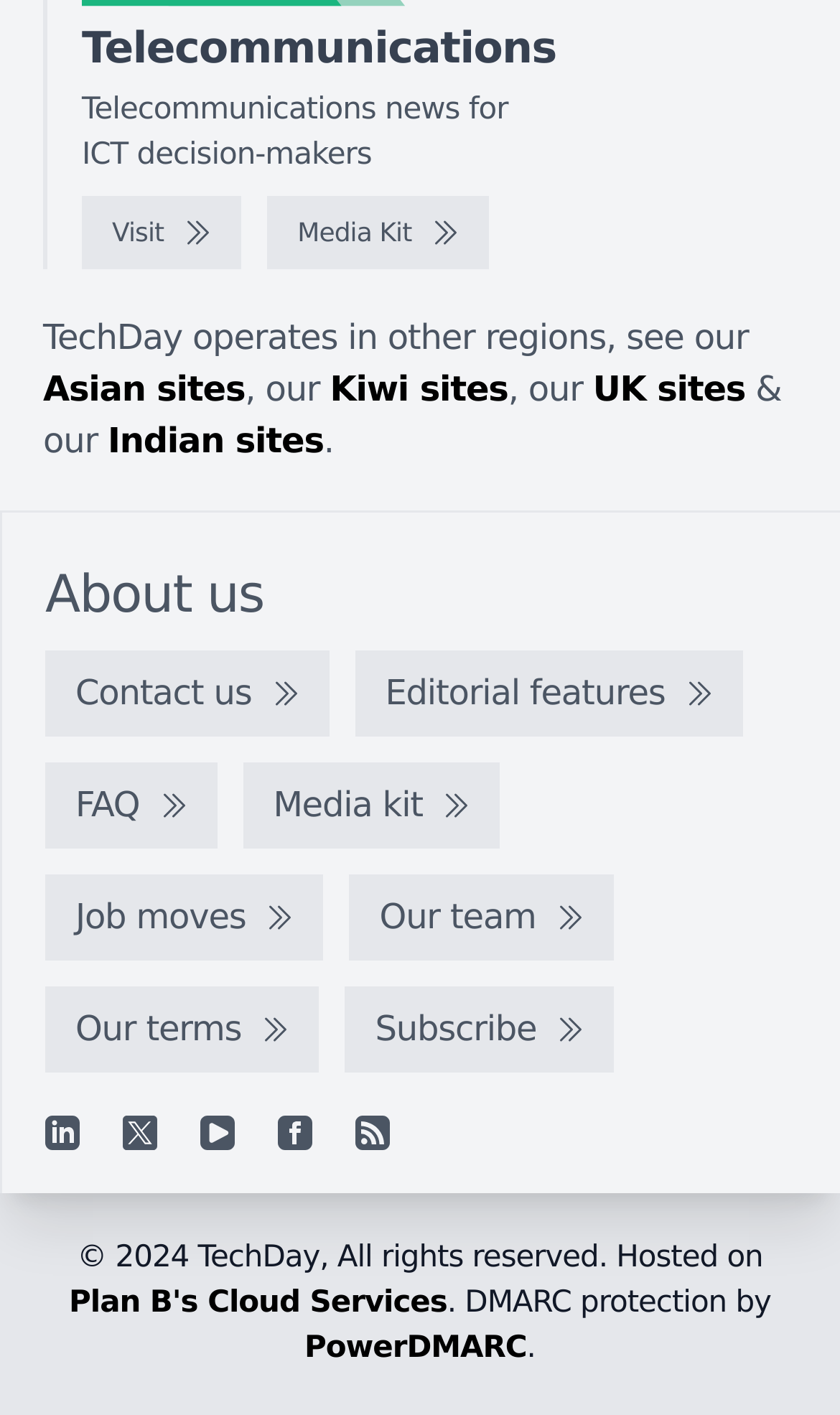Determine the bounding box coordinates of the clickable region to follow the instruction: "View the Media Kit".

[0.318, 0.138, 0.582, 0.19]